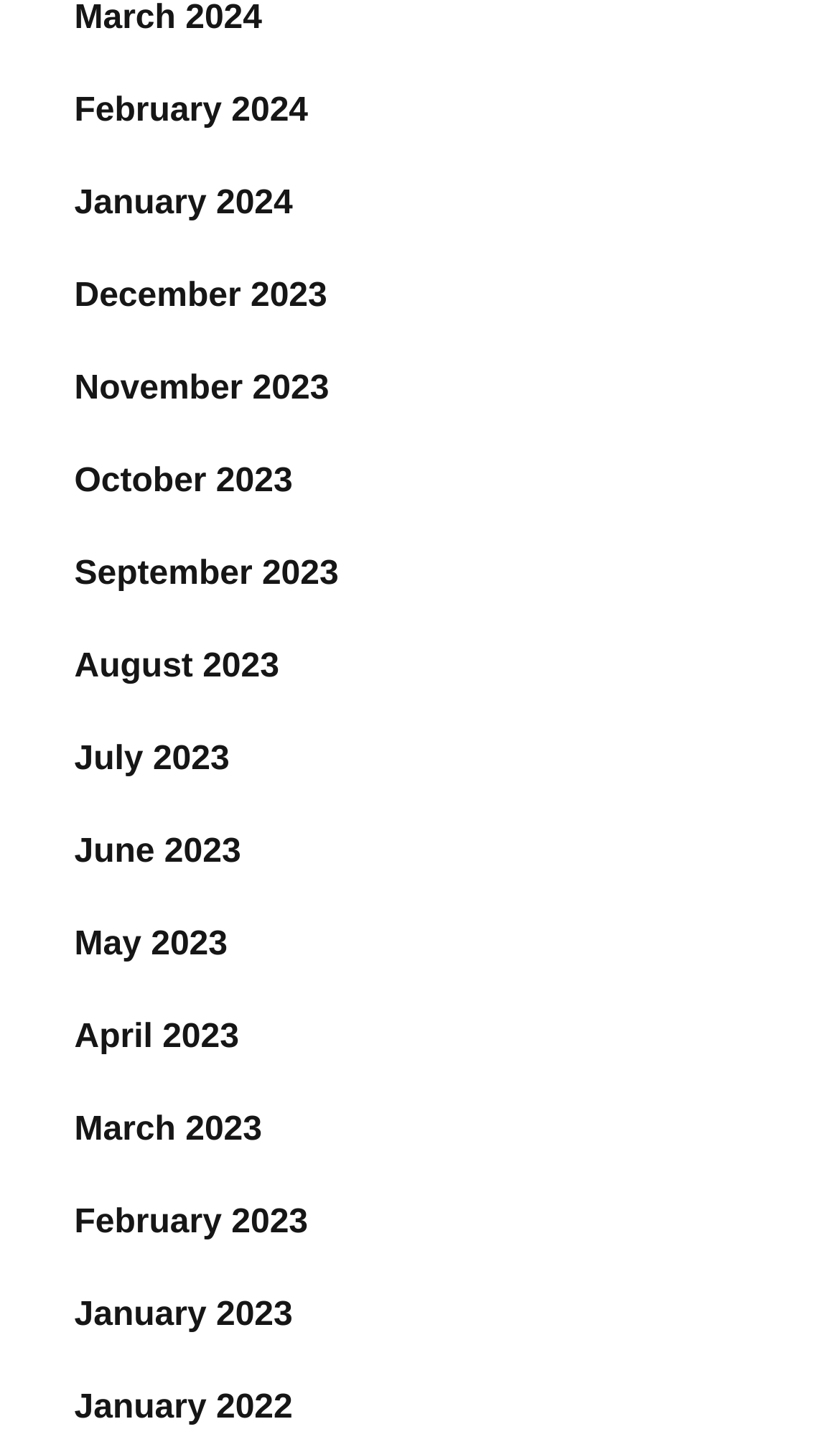Using the information from the screenshot, answer the following question thoroughly:
What is the common prefix of all link texts?

I observed that all link texts start with a month name, such as 'March', 'February', 'January', and so on, which suggests that the common prefix of all link texts is a month name.